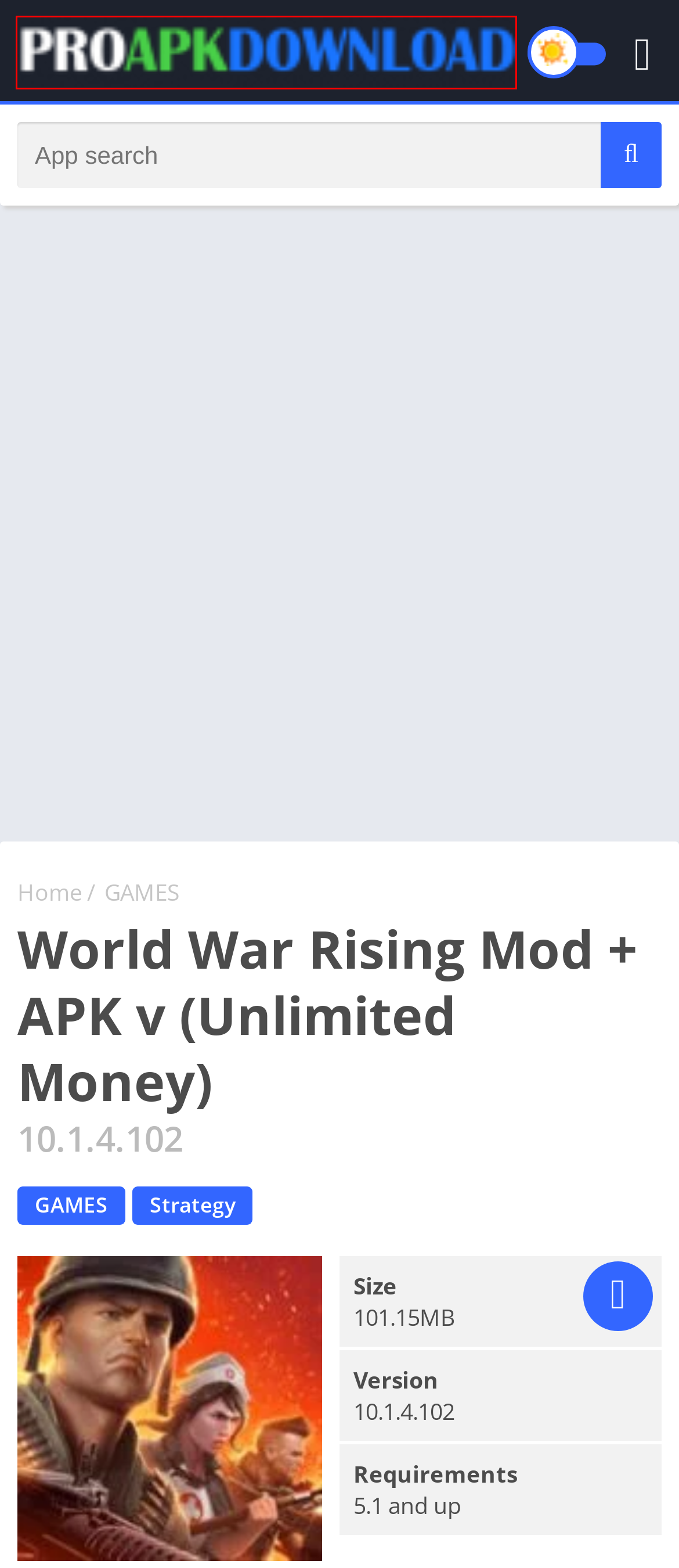After examining the screenshot of a webpage with a red bounding box, choose the most accurate webpage description that corresponds to the new page after clicking the element inside the red box. Here are the candidates:
A. Downhill Climb Racing APK + Mod v1.0.10 (Unlimited Money)
B. Contact Us - Download Mod Games & Apps for Android
C. GAMES Archives - Download Mod Games & Apps for Android
D. Download Mod Games & Apps for Android - Mod Games & Apps for Android
E. Strategy Archives - Download Mod Games & Apps for Android
F. About Us
G. DMCA
H. Terms and Conditions

D